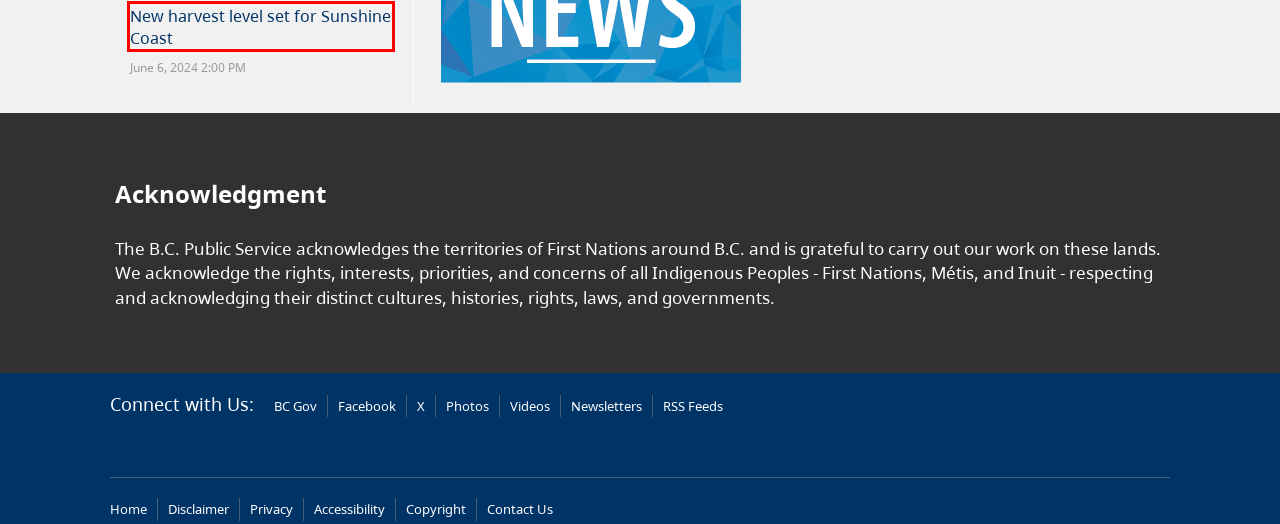You have a screenshot of a webpage with a red bounding box around an element. Identify the webpage description that best fits the new page that appears after clicking the selected element in the red bounding box. Here are the candidates:
A. Forests | BC Gov News
B. BC Gov News
C. Disclaimer - Province of British Columbia
D. Flood Warnings and Advisories - River Forecast Centre - Province of British Columbia
E. Copyright - Province of British Columbia
F. New harvest level set for Sunshine Coast | BC Gov News
G. Provincial emergency management reports - Province of British Columbia
H. Accessible government - Province of British Columbia

F